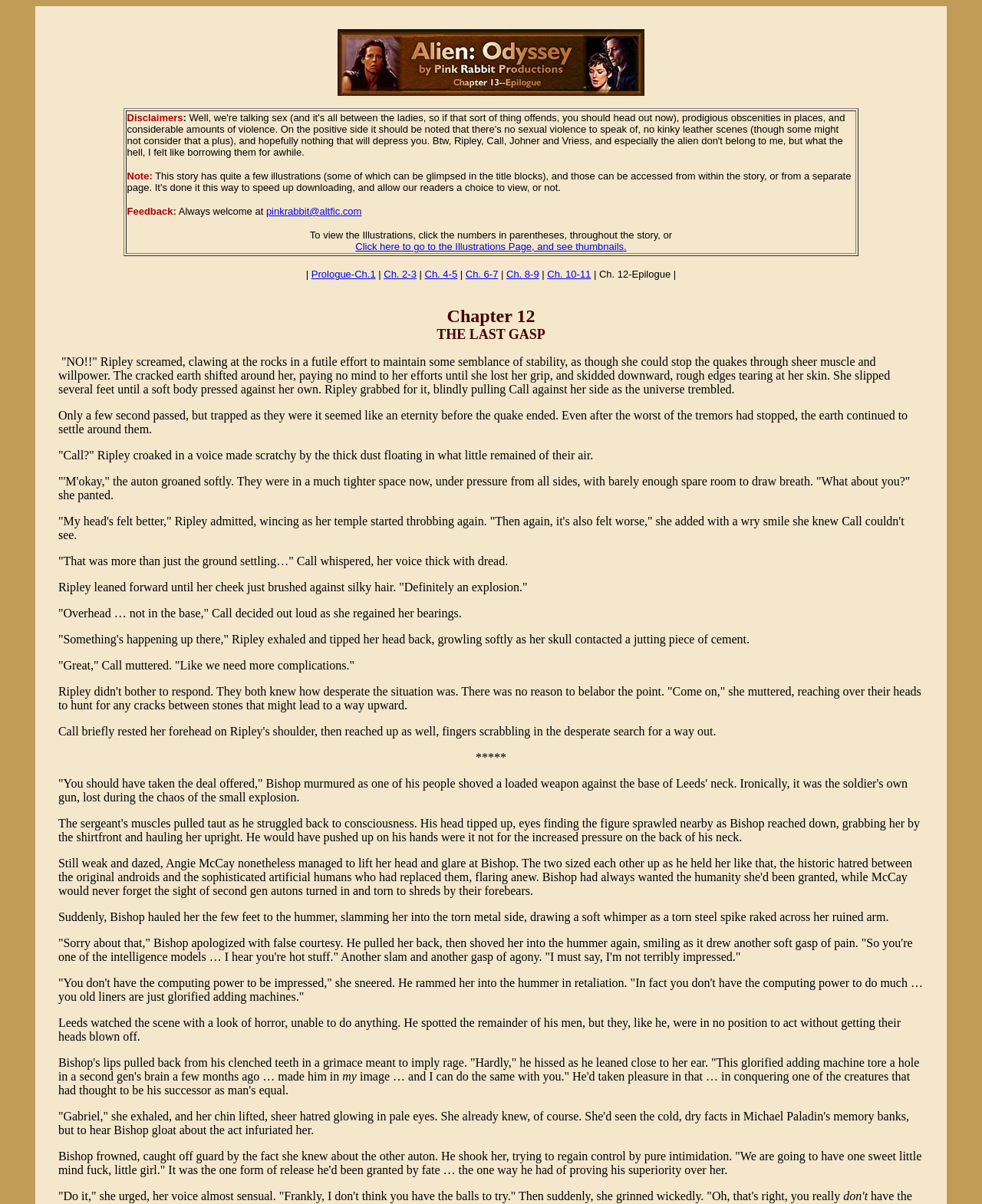Provide a brief response to the question below using a single word or phrase: 
What is the story about?

Alien: Odyssey